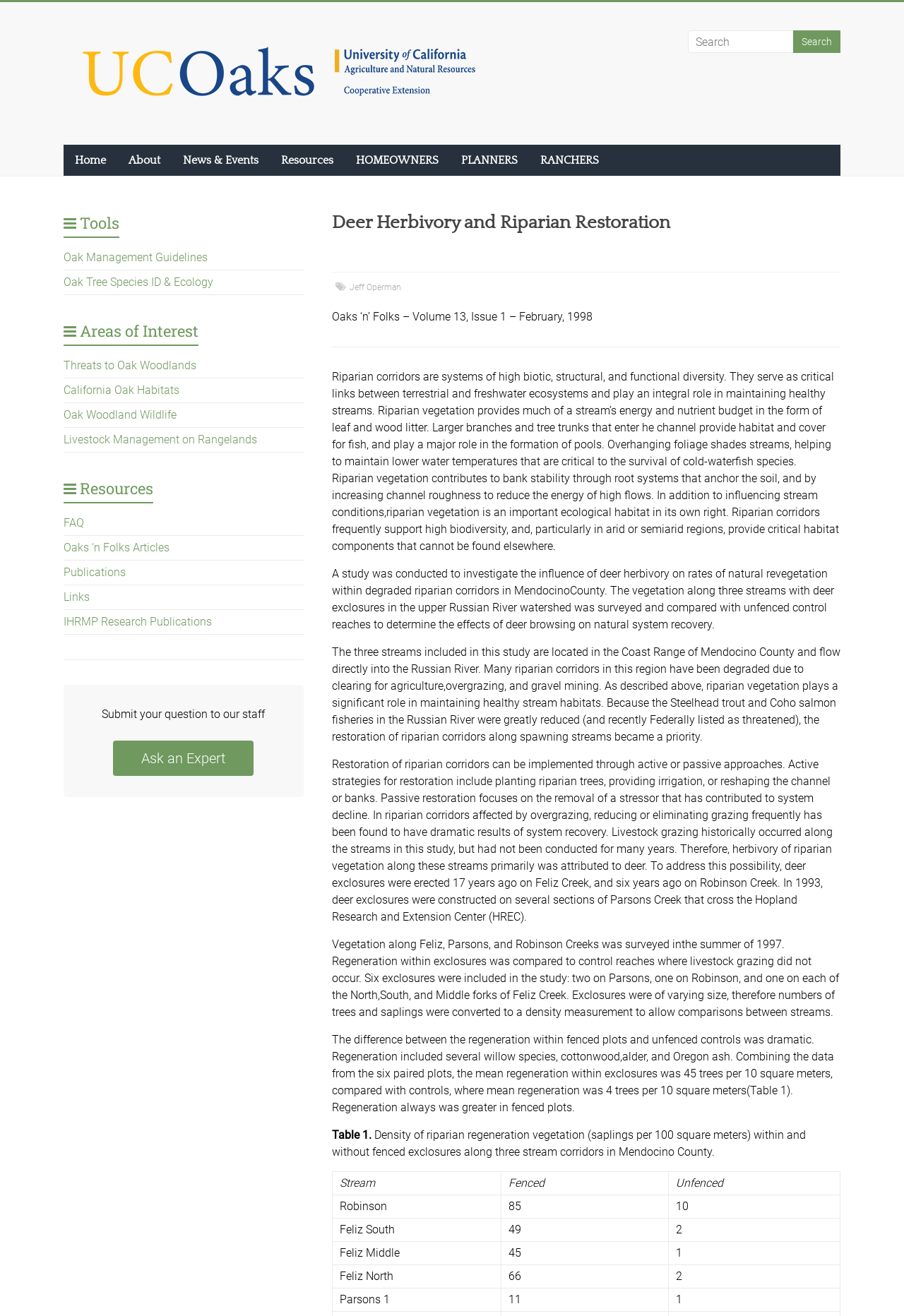What is the difference in regeneration between fenced and unfenced plots?
Based on the image, respond with a single word or phrase.

45 trees vs 4 trees per 10 square meters